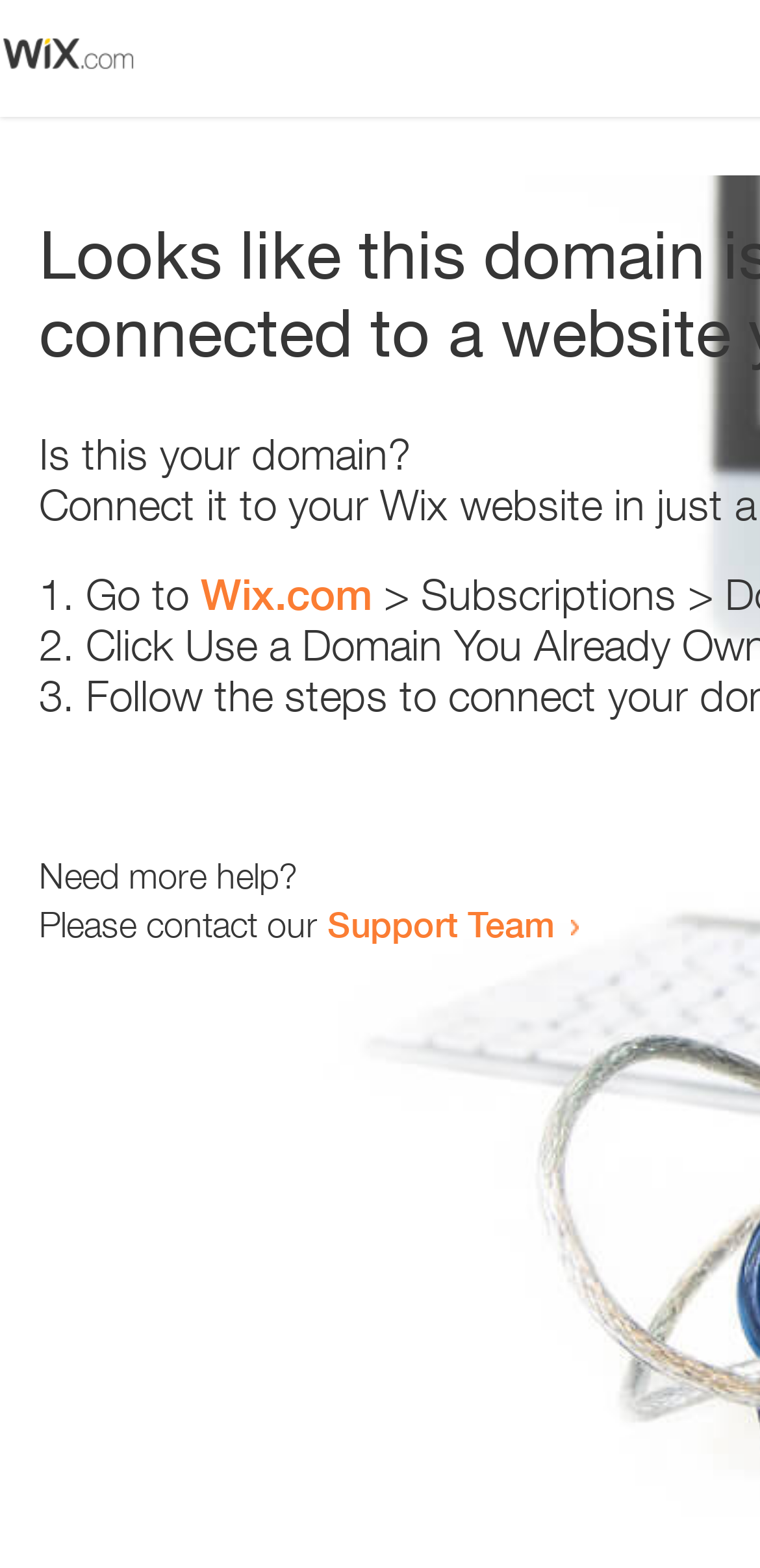Find the primary header on the webpage and provide its text.

Looks like this domain isn't
connected to a website yet